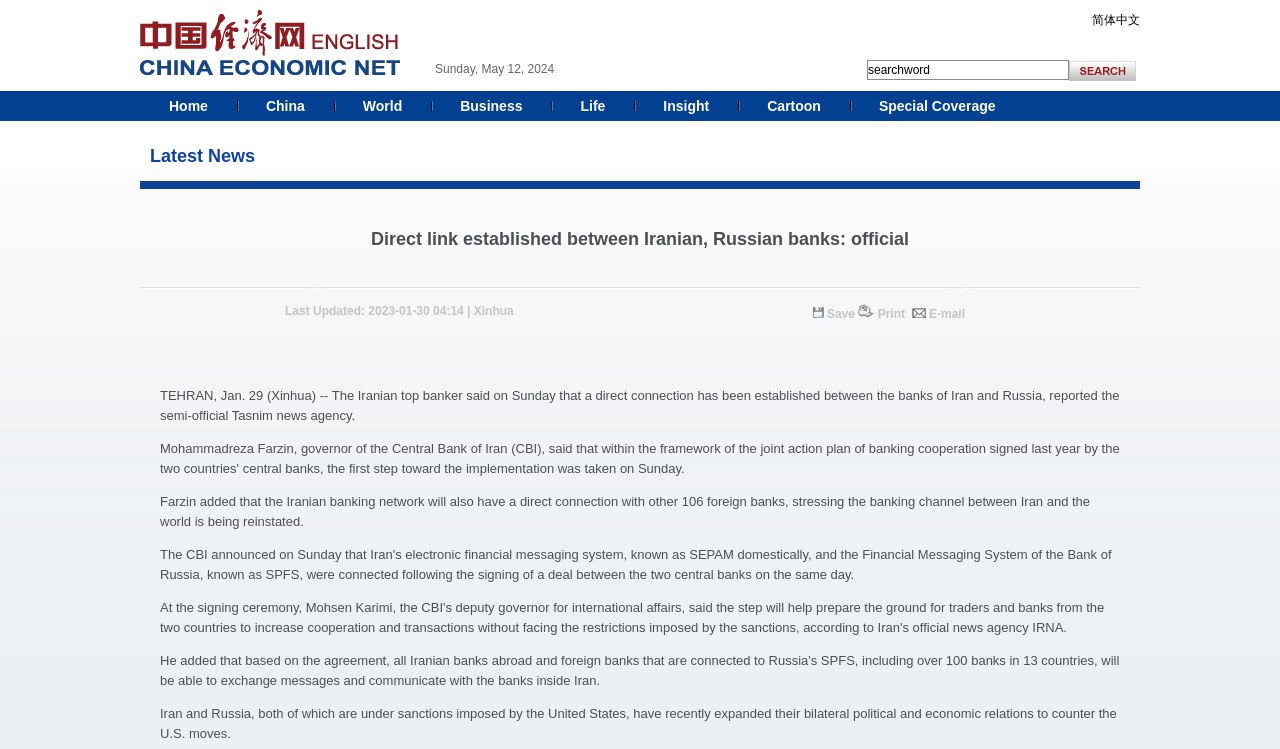Articulate a complete and detailed caption of the webpage elements.

The webpage appears to be a news article from China Economic Net. At the top left corner, there is a small image. To the right of the image, there are several links, including "简体中文" (Simplified Chinese) and a search bar with a search button. 

Below the search bar, there is a row of links, including "Home", "China", "World", "Business", "Life", "Insight", "Cartoon", and "Special Coverage". 

Further down, there is a headline "Direct link established between Iranian, Russian banks: official" followed by a timestamp "Last Updated: 2023-01-30 04:14 |" and the source "Xinhua". 

To the right of the timestamp, there are three small images and three links: "Save", "Print", and "E-mail". 

The main content of the article is divided into three paragraphs. The first paragraph reports that a direct connection has been established between the banks of Iran and Russia. The second paragraph mentions that the Iranian banking network will also have a direct connection with other 106 foreign banks. The third paragraph explains that Iran and Russia, both under US sanctions, have expanded their bilateral political and economic relations to counter US moves.